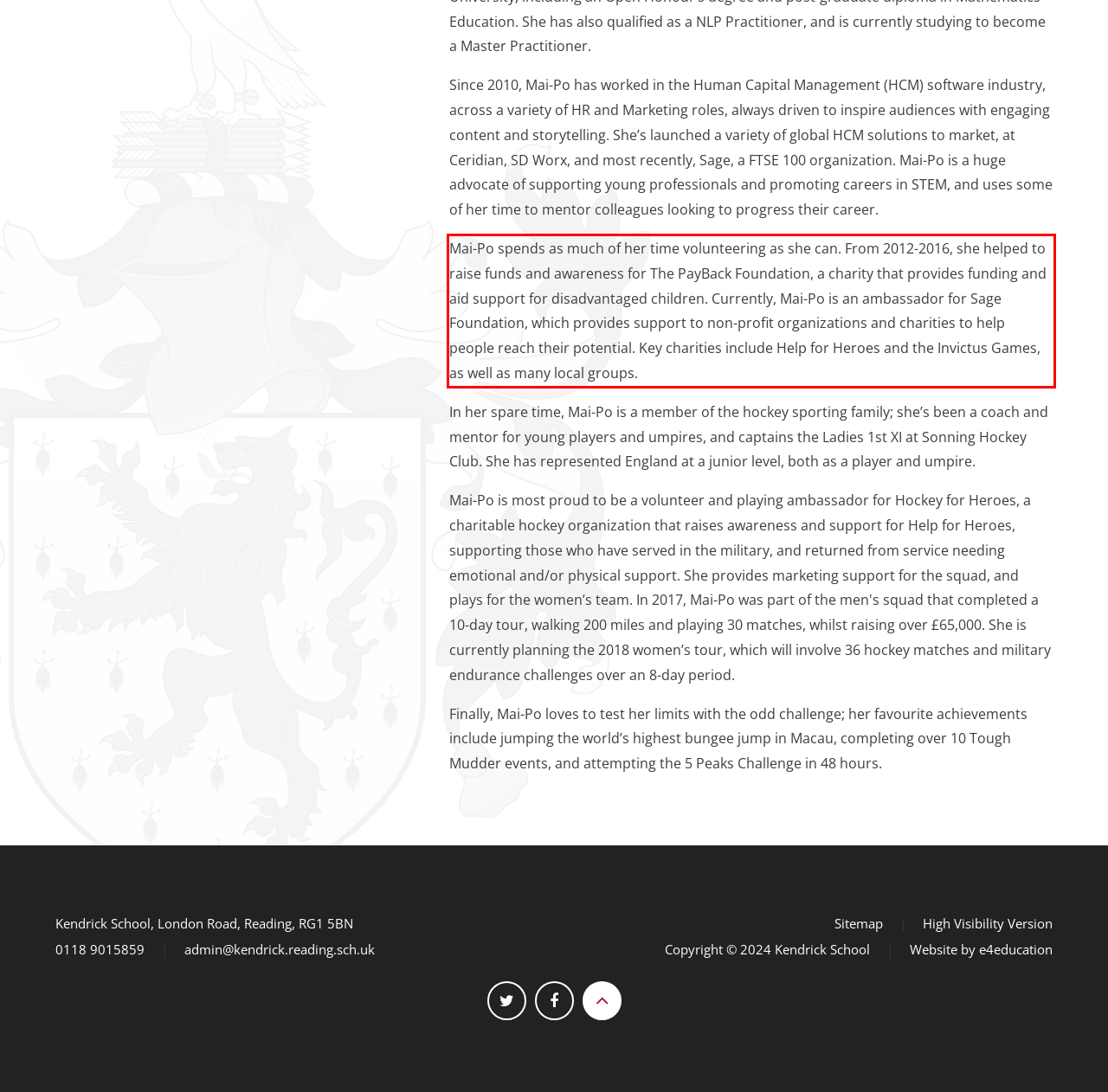With the given screenshot of a webpage, locate the red rectangle bounding box and extract the text content using OCR.

Mai-Po spends as much of her time volunteering as she can. From 2012-2016, she helped to raise funds and awareness for The PayBack Foundation, a charity that provides funding and aid support for disadvantaged children. Currently, Mai-Po is an ambassador for Sage Foundation, which provides support to non-profit organizations and charities to help people reach their potential. Key charities include Help for Heroes and the Invictus Games, as well as many local groups.